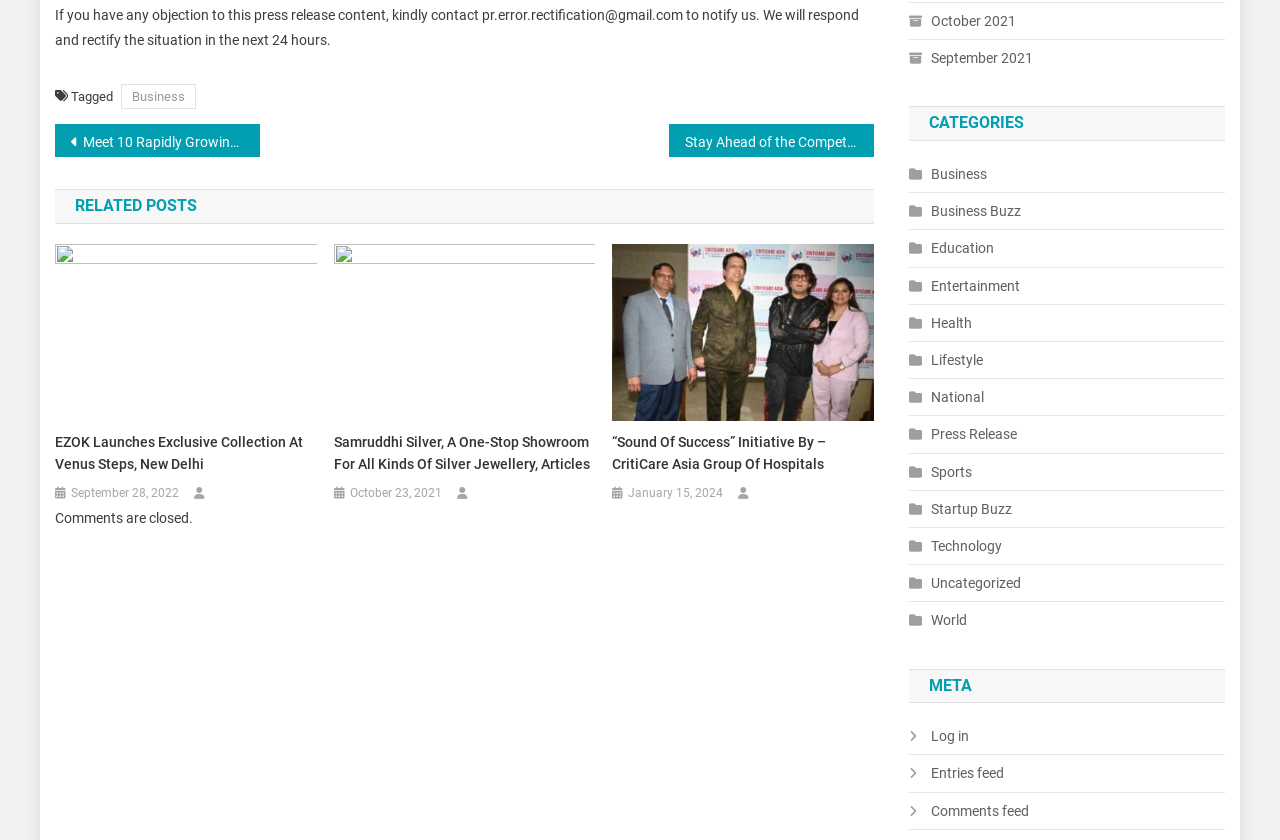Please identify the bounding box coordinates of the clickable region that I should interact with to perform the following instruction: "View 'Samruddhi Silver, A One-Stop Showroom For All Kinds Of Silver Jewellery, Articles' post". The coordinates should be expressed as four float numbers between 0 and 1, i.e., [left, top, right, bottom].

[0.261, 0.514, 0.465, 0.566]